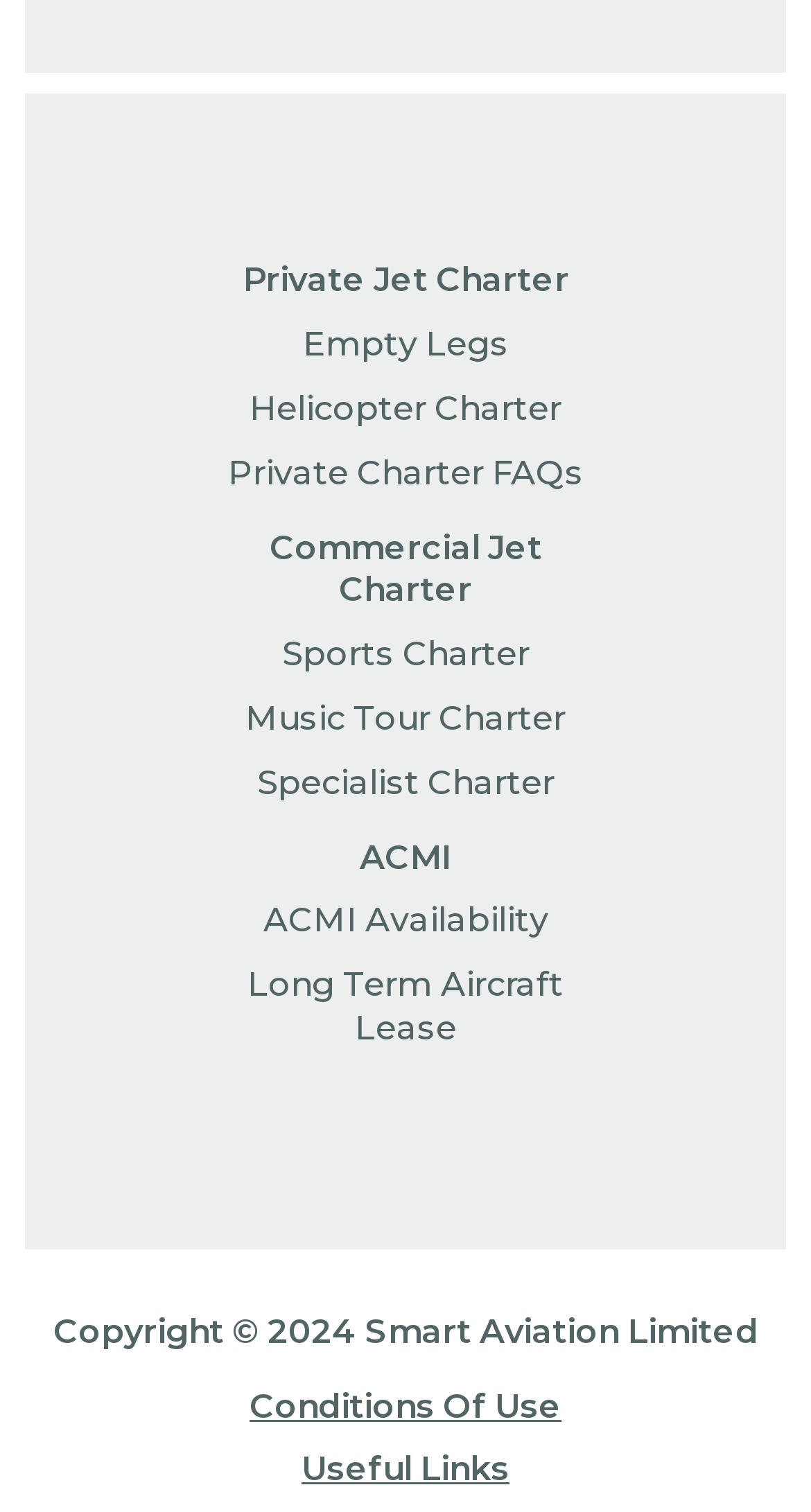Determine the bounding box of the UI component based on this description: "Long Term Aircraft Lease". The bounding box coordinates should be four float values between 0 and 1, i.e., [left, top, right, bottom].

[0.305, 0.638, 0.695, 0.693]